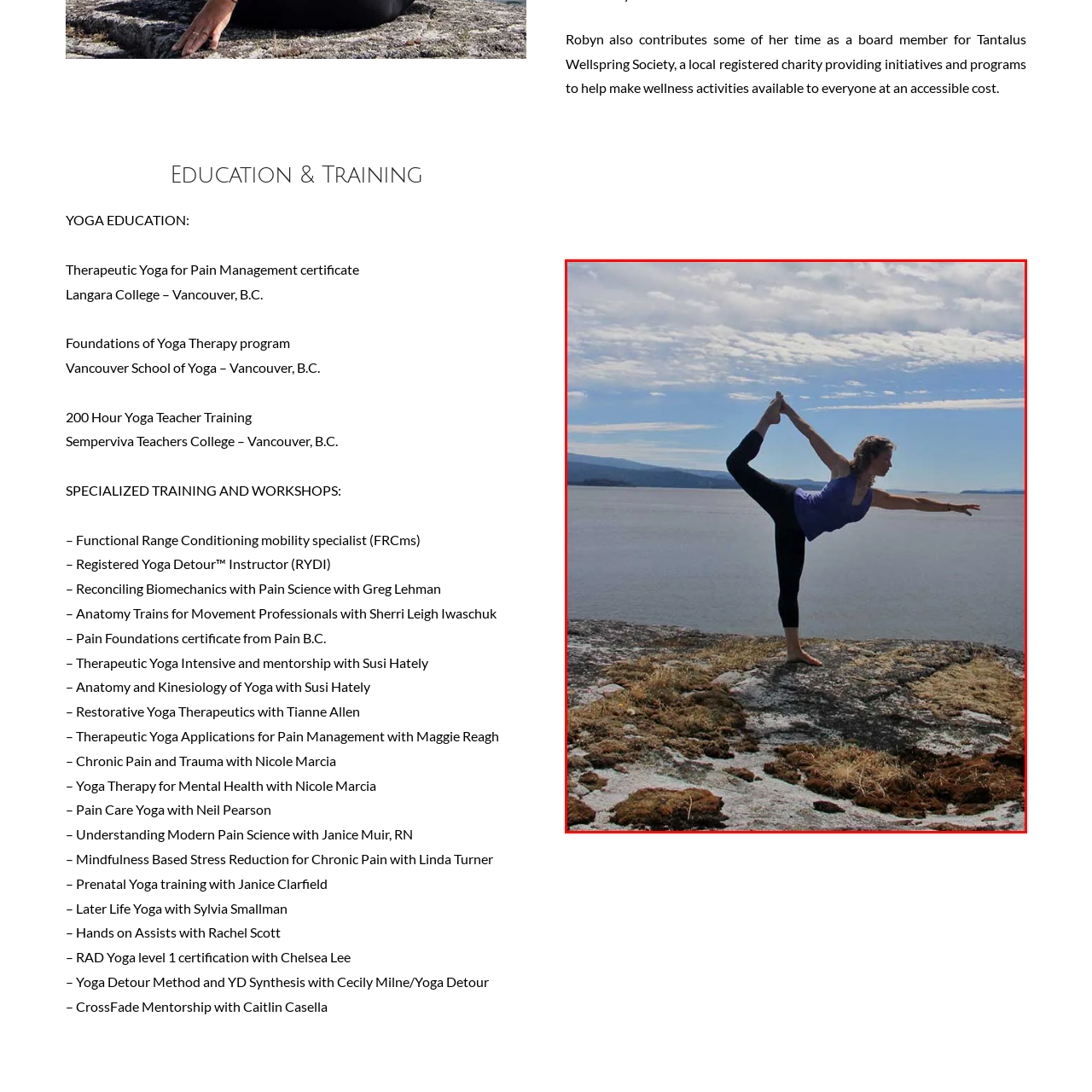Carefully describe the image located within the red boundary.

In this serene outdoor setting, a woman demonstrates a yoga pose on a rocky ledge overlooking the water. She is gracefully balancing on one leg while holding the opposite foot, showcasing her flexibility and strength. Dressed in a comfortable purple tank top and black leggings, she embodies the essence of yoga practice—balance, focus, and harmony with nature. The backdrop features a panoramic view of a calm sea, distant hills, and a bright blue sky dotted with clouds, enhancing the tranquility of the scene. This image reflects the peaceful connection between yoga and the natural environment, promoting wellness and mindfulness.